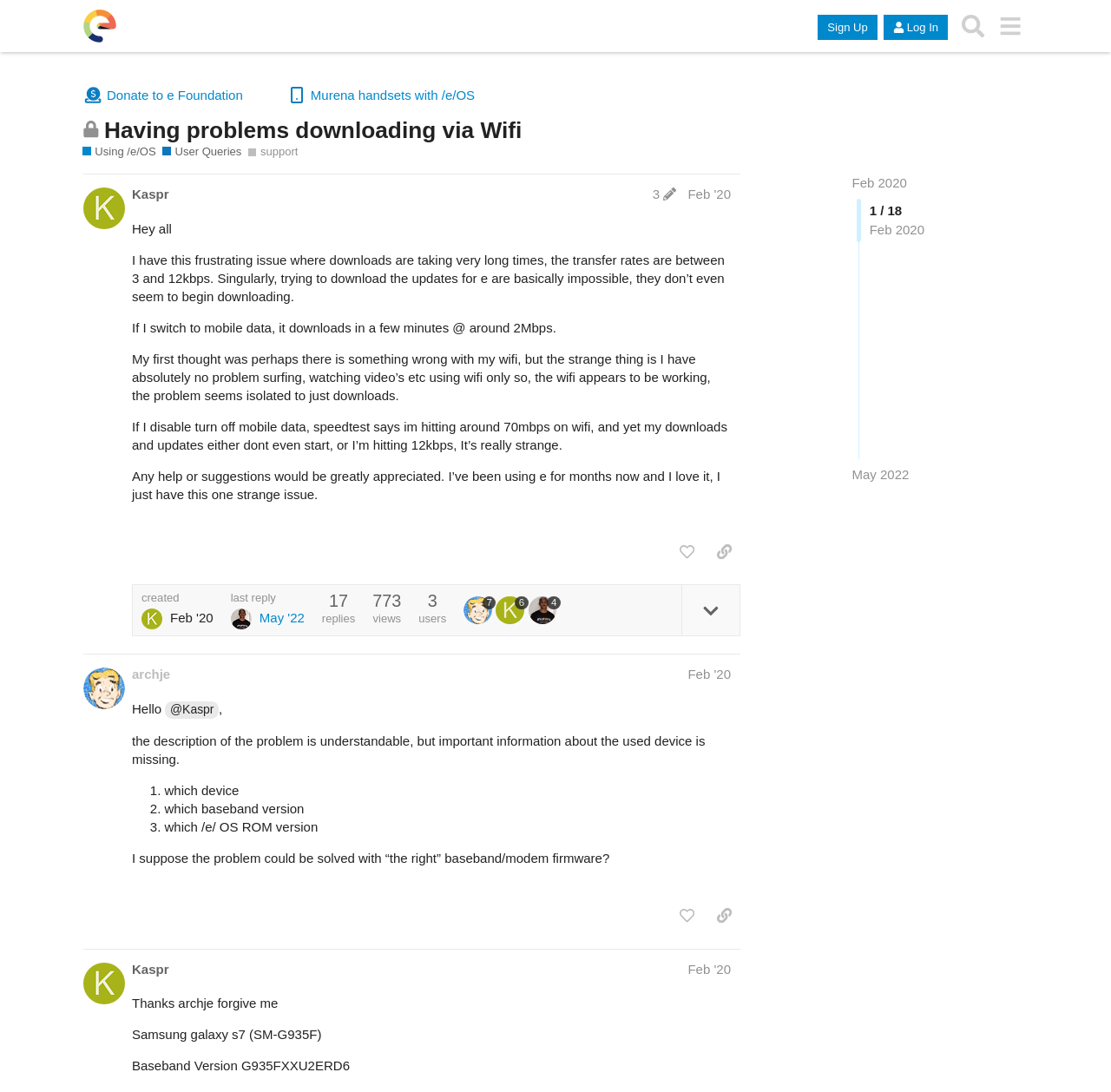Please find the bounding box for the UI element described by: "title="like this post"".

[0.604, 0.825, 0.633, 0.853]